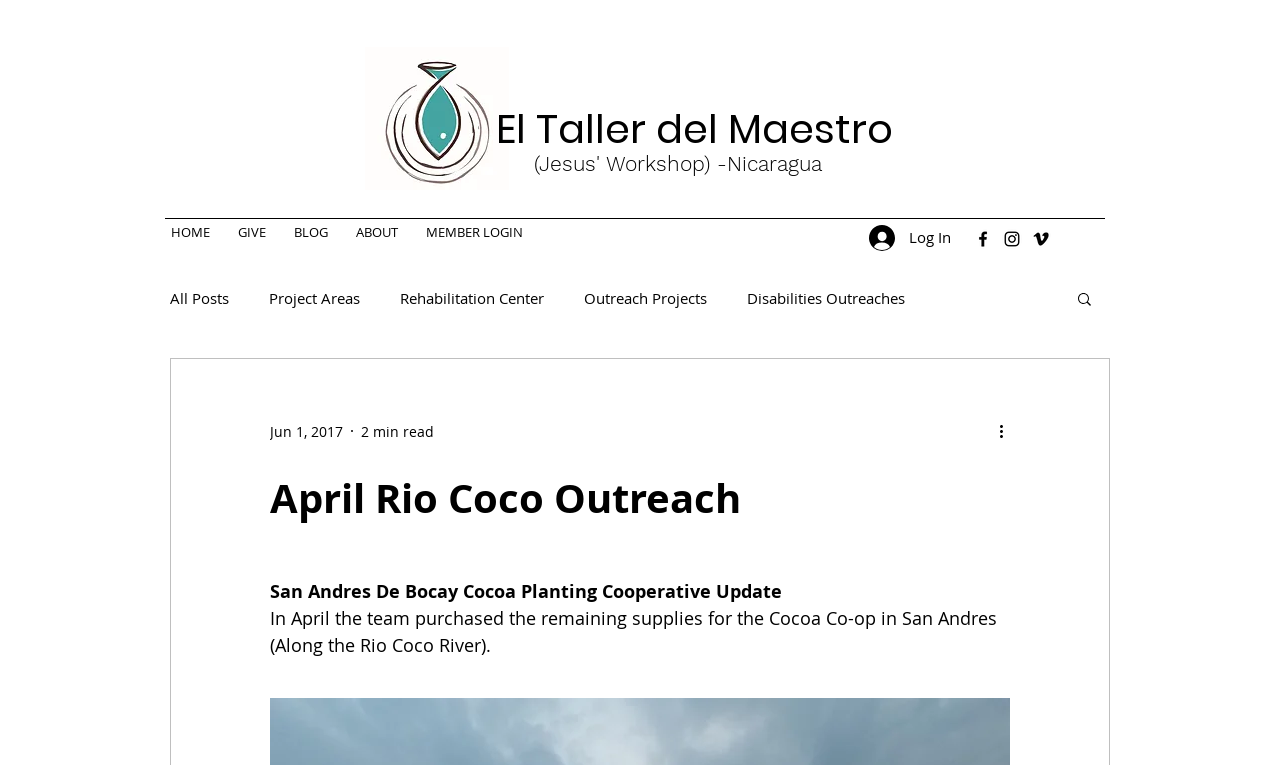Provide the bounding box coordinates, formatted as (top-left x, top-left y, bottom-right x, bottom-right y), with all values being floating point numbers between 0 and 1. Identify the bounding box of the UI element that matches the description: ABOUT

[0.267, 0.281, 0.322, 0.327]